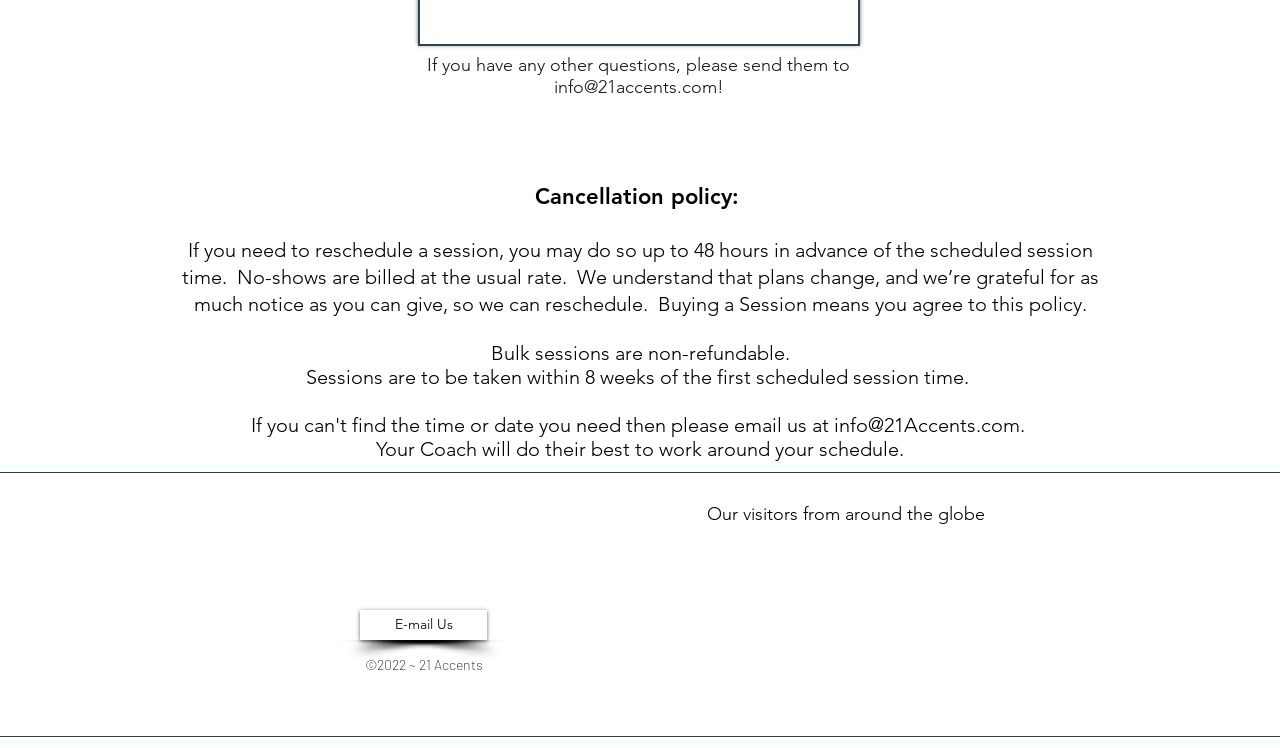Predict the bounding box of the UI element based on this description: "E-mail Us".

[0.281, 0.815, 0.38, 0.855]